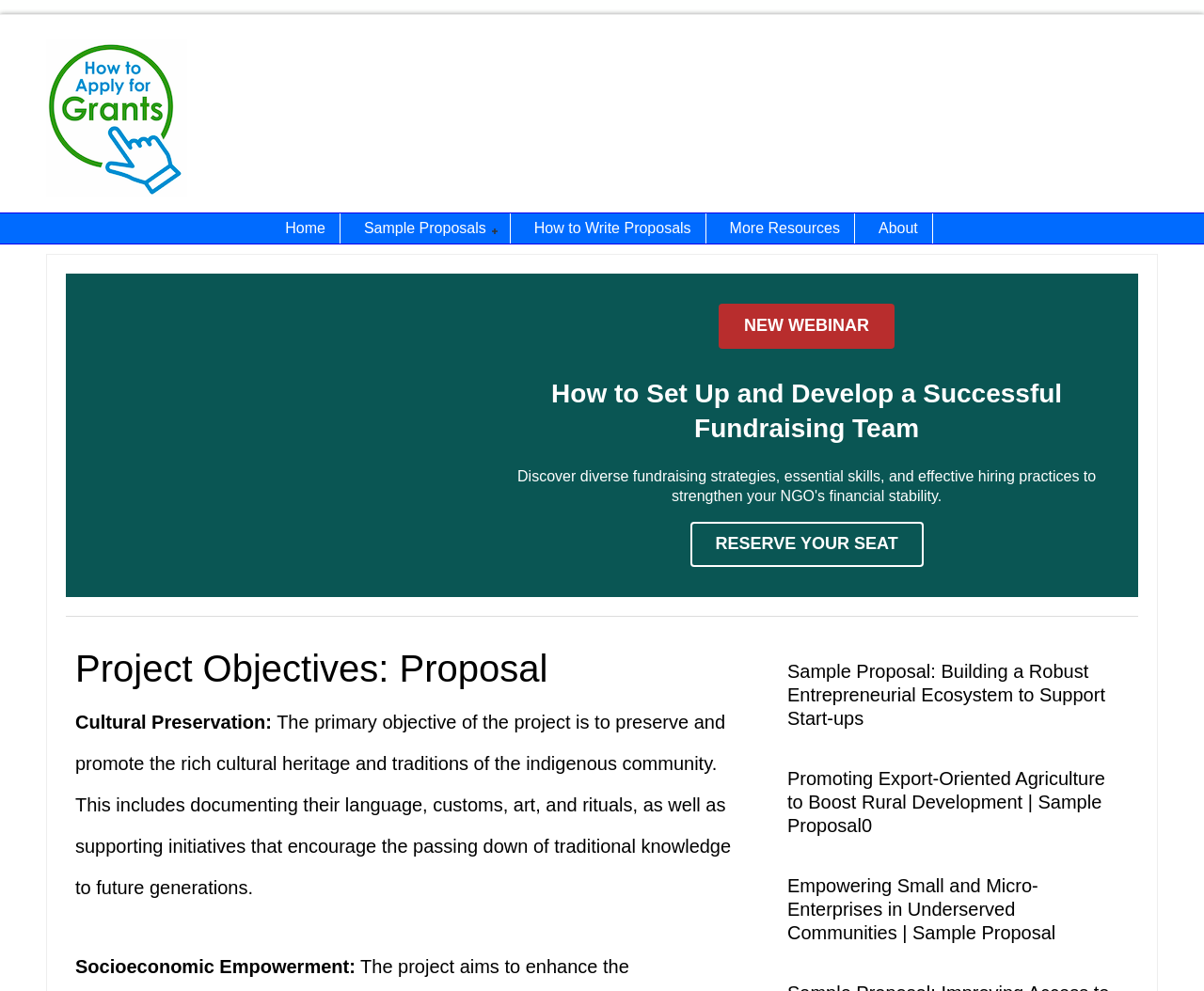Please identify the bounding box coordinates of the region to click in order to complete the task: "Go to 'PhotoPost'". The coordinates must be four float numbers between 0 and 1, specified as [left, top, right, bottom].

None